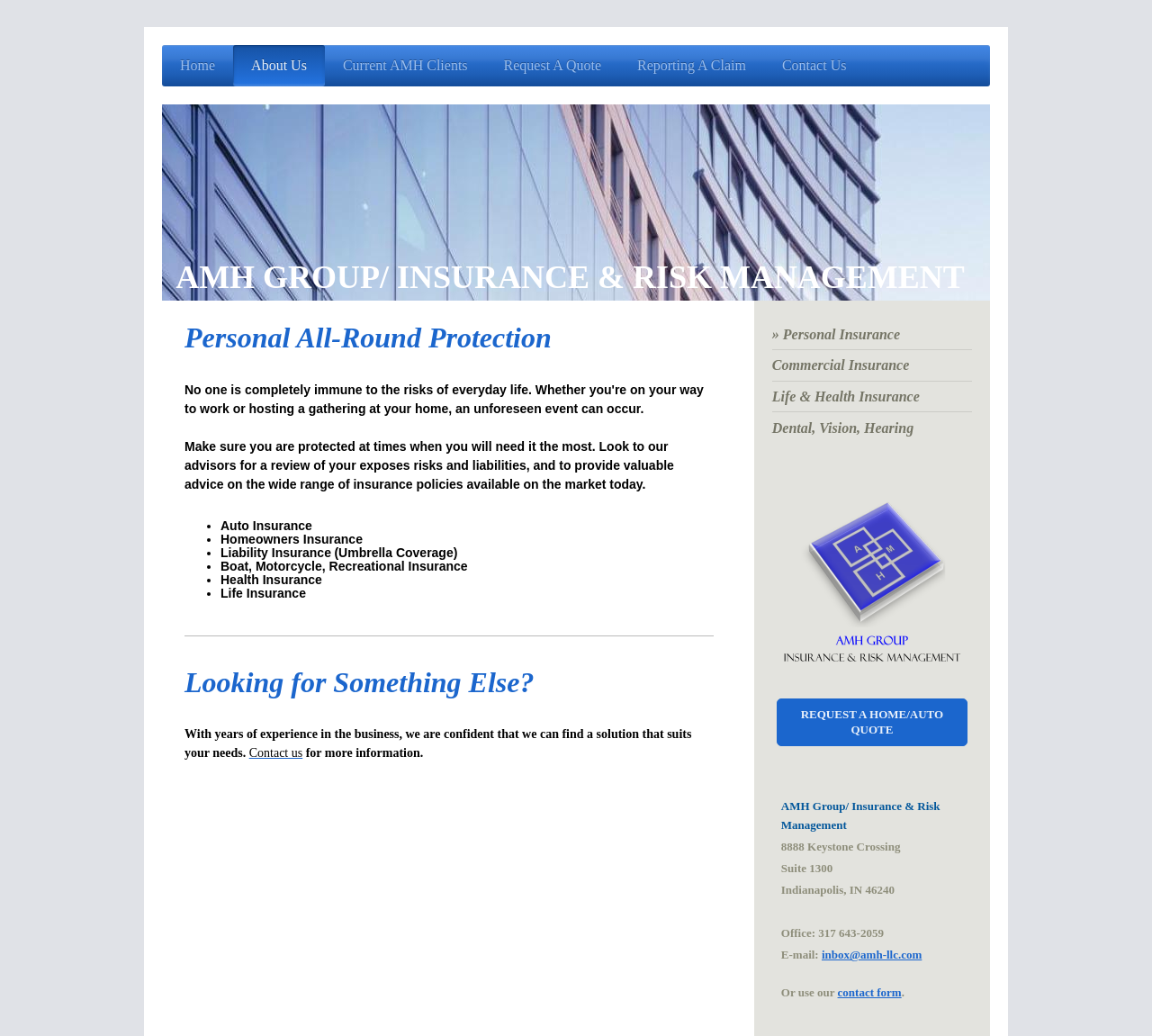What can I do if I need more information?
With the help of the image, please provide a detailed response to the question.

If I need more information, I can contact AMH Group through their contact form, phone number, or email address. The webpage also invites users to request a quote or contact them for more information.